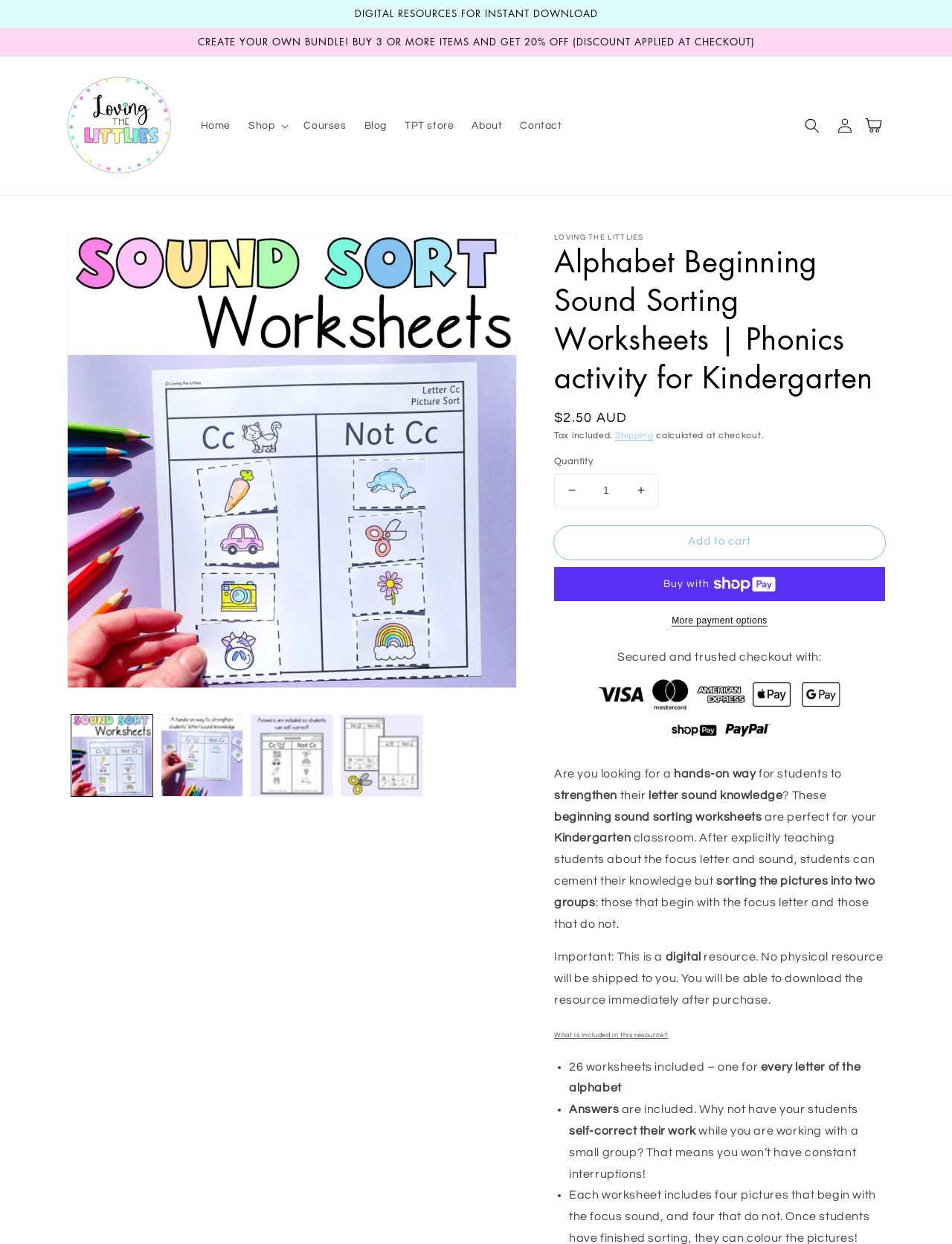Indicate the bounding box coordinates of the element that needs to be clicked to satisfy the following instruction: "Click on the 'Shop' button". The coordinates should be four float numbers between 0 and 1, i.e., [left, top, right, bottom].

[0.251, 0.088, 0.31, 0.114]